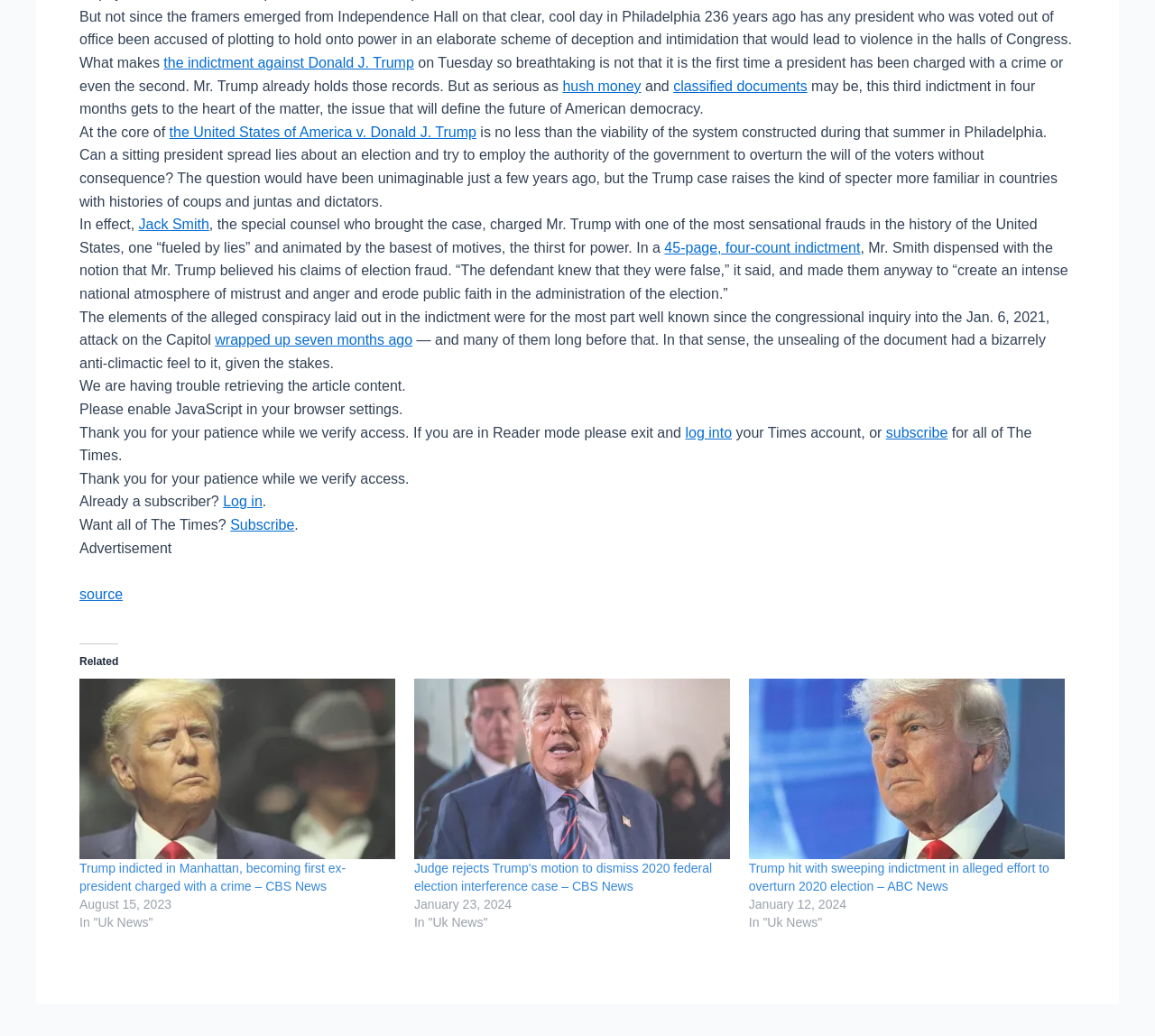Bounding box coordinates should be in the format (top-left x, top-left y, bottom-right x, bottom-right y) and all values should be floating point numbers between 0 and 1. Determine the bounding box coordinate for the UI element described as: wrapped up seven months ago

[0.186, 0.321, 0.357, 0.336]